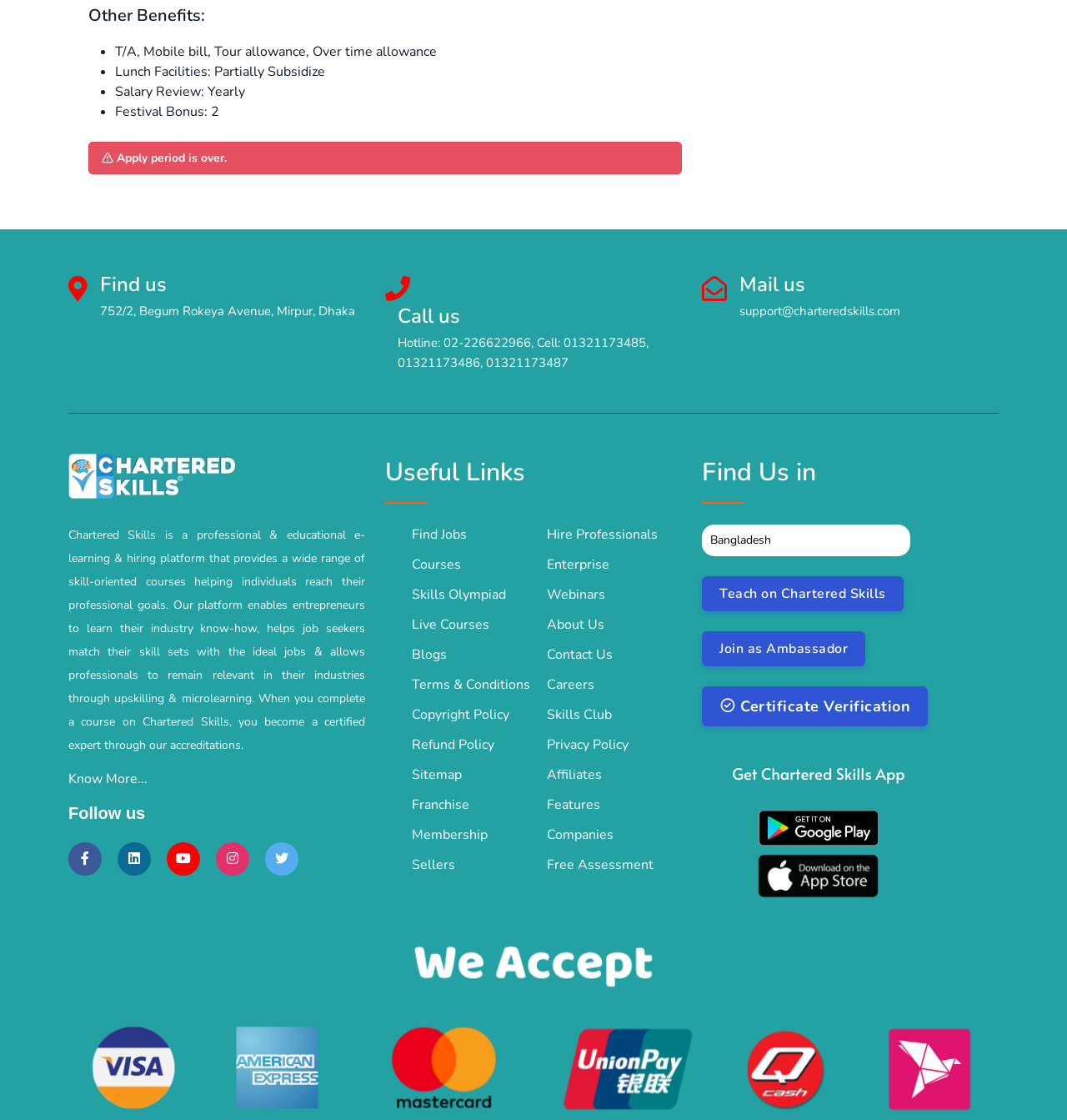Determine the coordinates of the bounding box that should be clicked to complete the instruction: "Click on 'Hire Professionals'". The coordinates should be represented by four float numbers between 0 and 1: [left, top, right, bottom].

[0.512, 0.469, 0.616, 0.486]